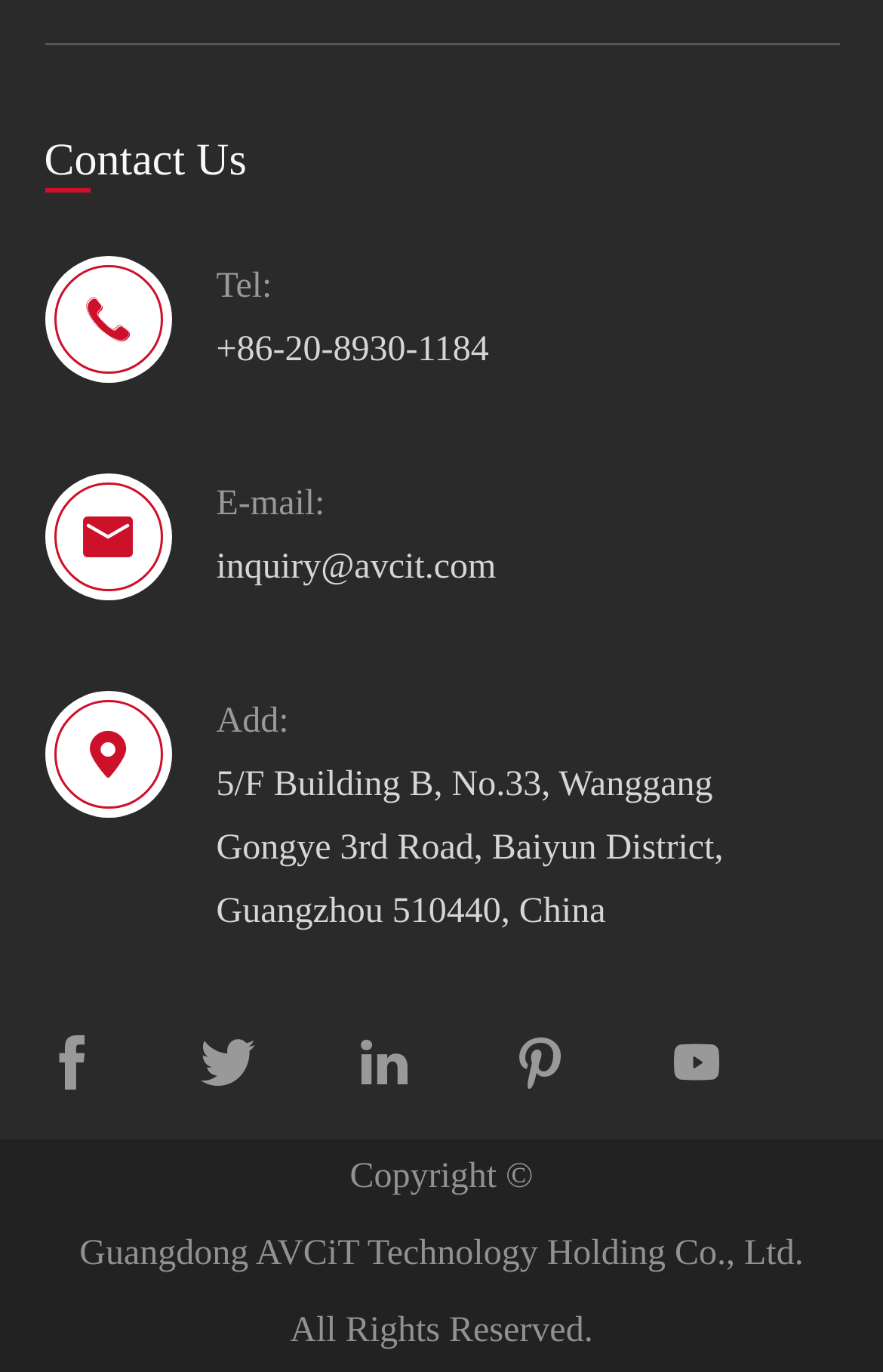Return the bounding box coordinates of the UI element that corresponds to this description: "inquiry@avcit.com". The coordinates must be given as four float numbers in the range of 0 and 1, [left, top, right, bottom].

[0.245, 0.391, 0.562, 0.437]